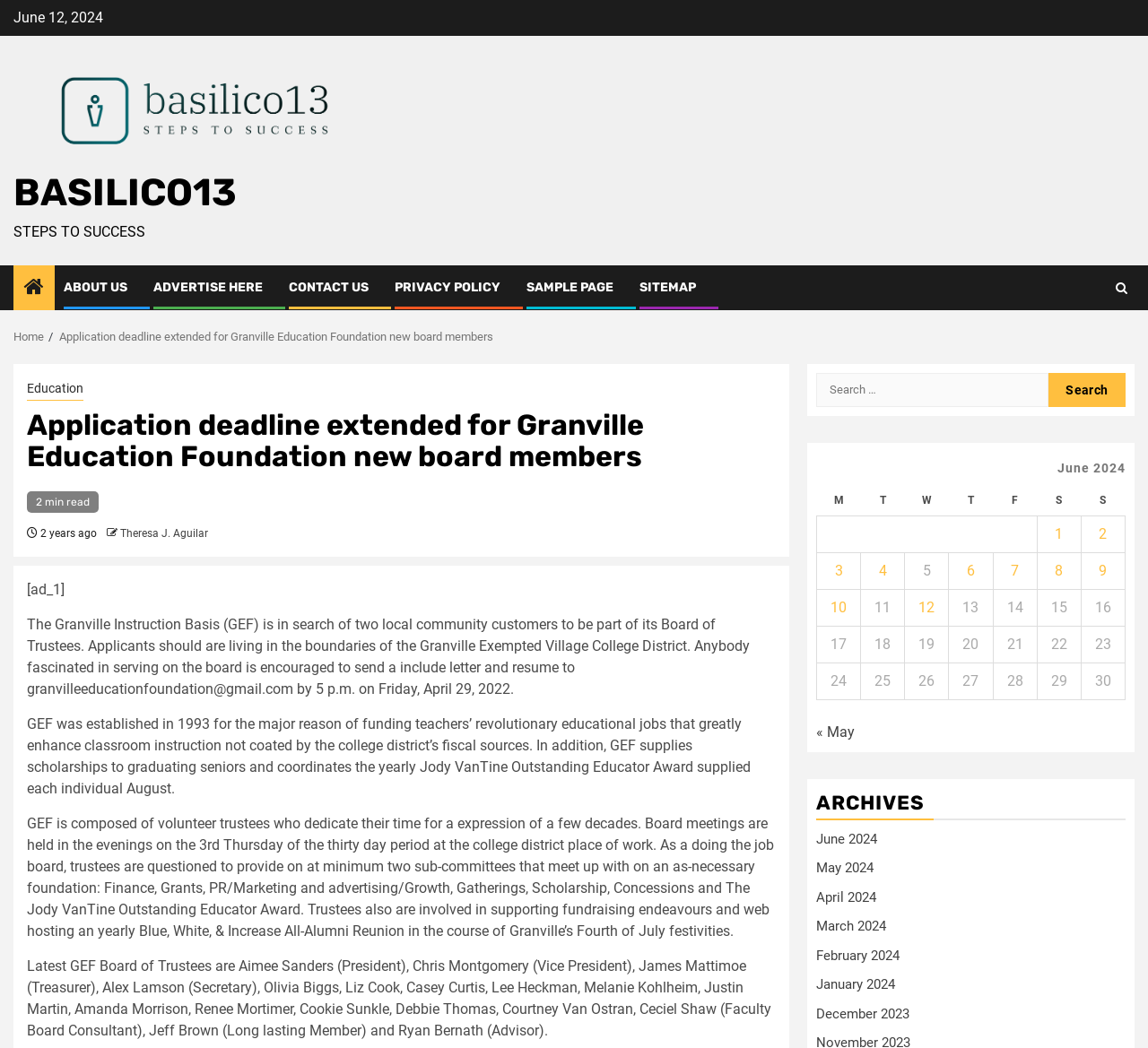What is the deadline for applying to the Granville Education Foundation board?
Look at the image and respond to the question as thoroughly as possible.

I found the answer by reading the text in the webpage, which states that applicants should send a cover letter and resume to granvilleeducationfoundation@gmail.com by 5 p.m. on Friday, April 29, 2022.